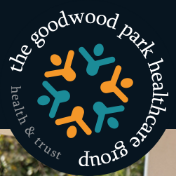Kindly respond to the following question with a single word or a brief phrase: 
What is emphasized by the stylized curved font?

Commitment to health and trust